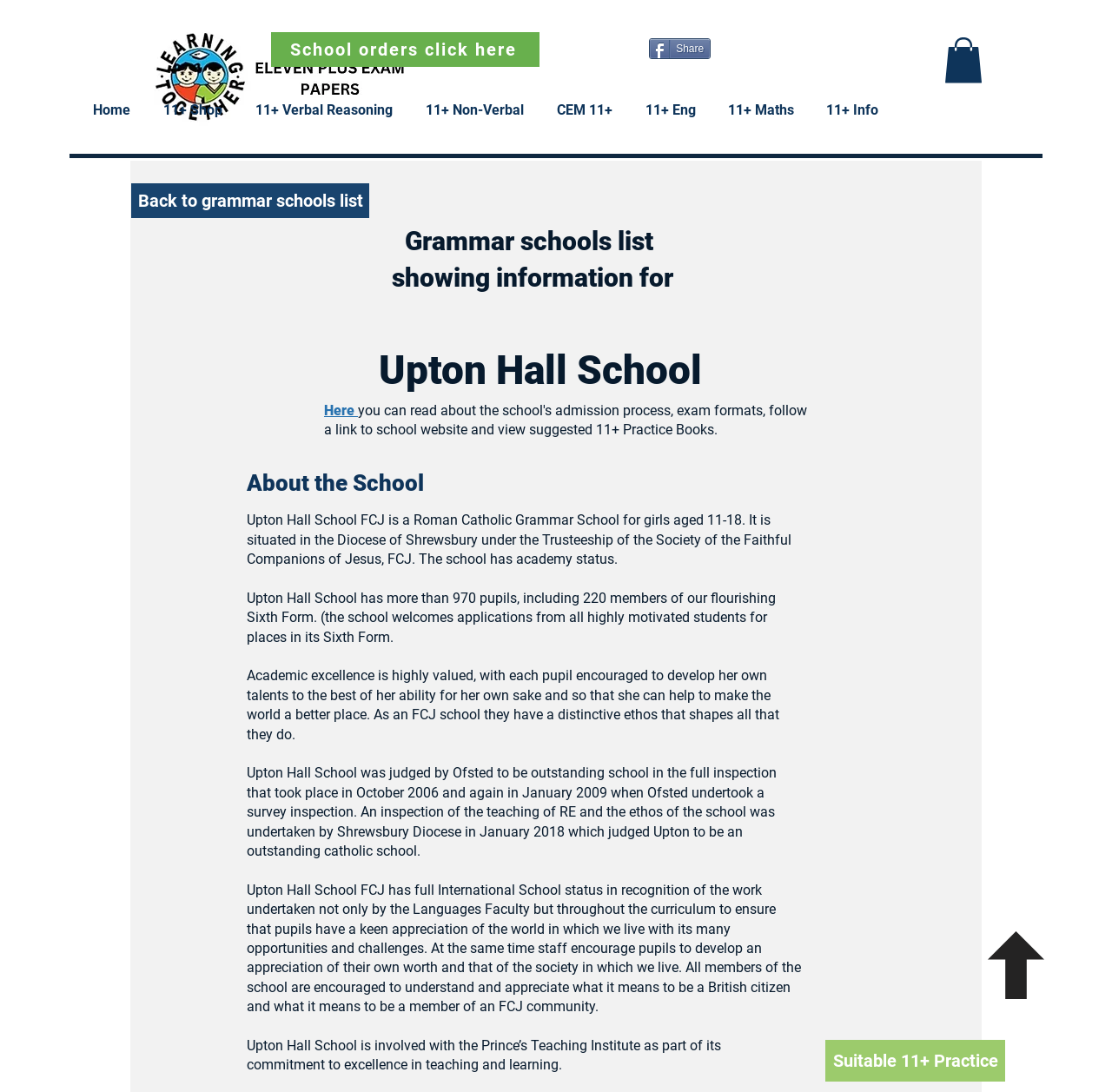Identify the main heading of the webpage and provide its text content.

Upton Hall School